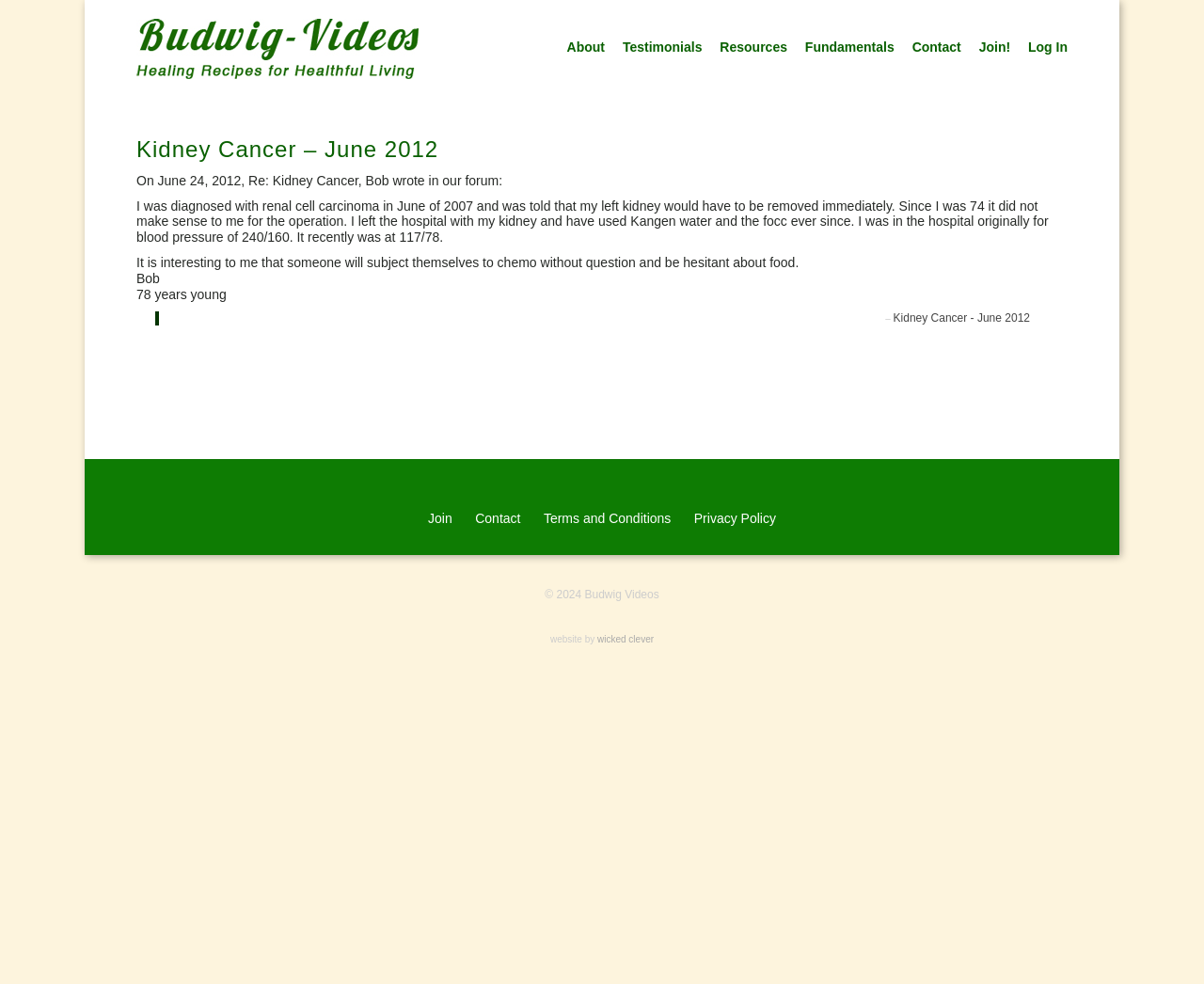Please find the bounding box coordinates of the element that must be clicked to perform the given instruction: "Visit the 'Resources' page". The coordinates should be four float numbers from 0 to 1, i.e., [left, top, right, bottom].

[0.586, 0.034, 0.654, 0.059]